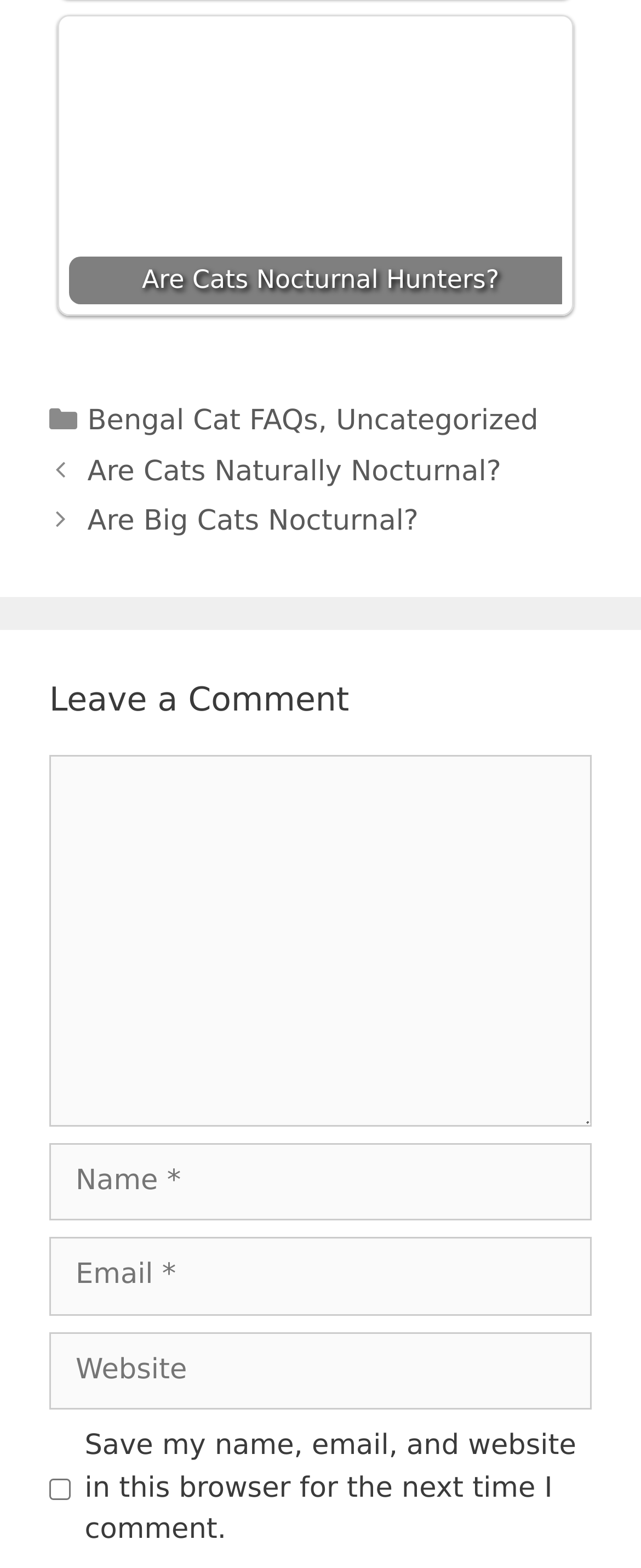How many categories are listed in the footer?
Please use the image to deliver a detailed and complete answer.

In the footer section, there are two categories listed: 'Bengal Cat FAQs' and 'Uncategorized', separated by a comma.